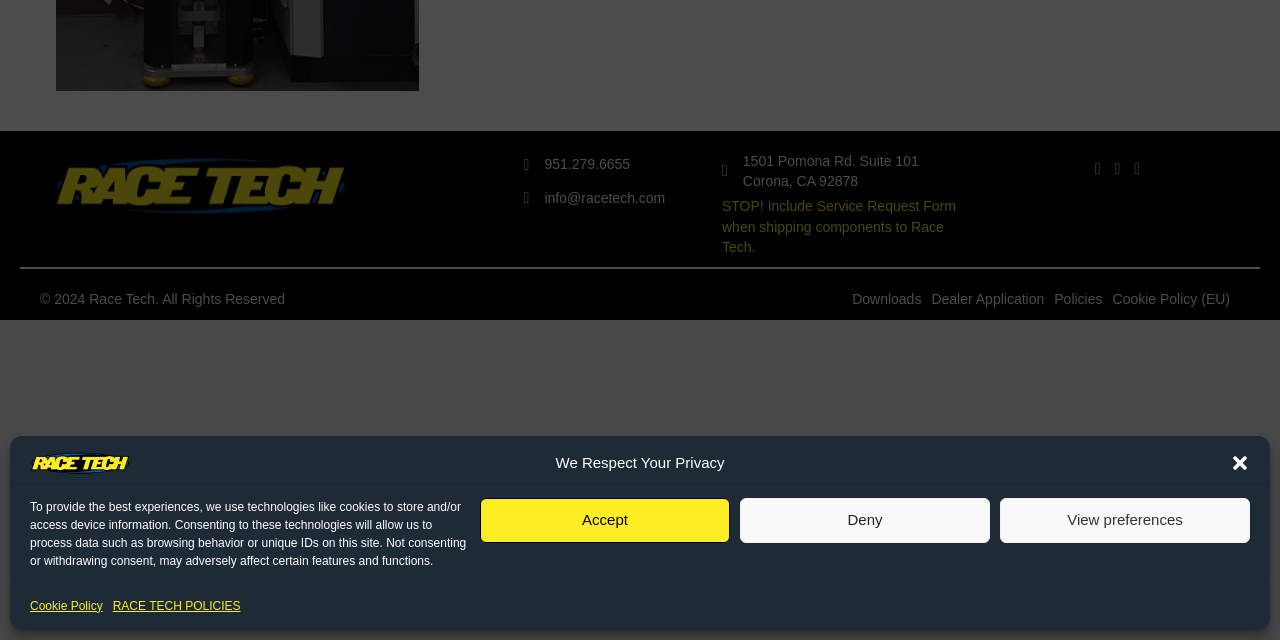Locate the bounding box of the UI element described in the following text: "Cookie Policy".

[0.023, 0.934, 0.08, 0.961]